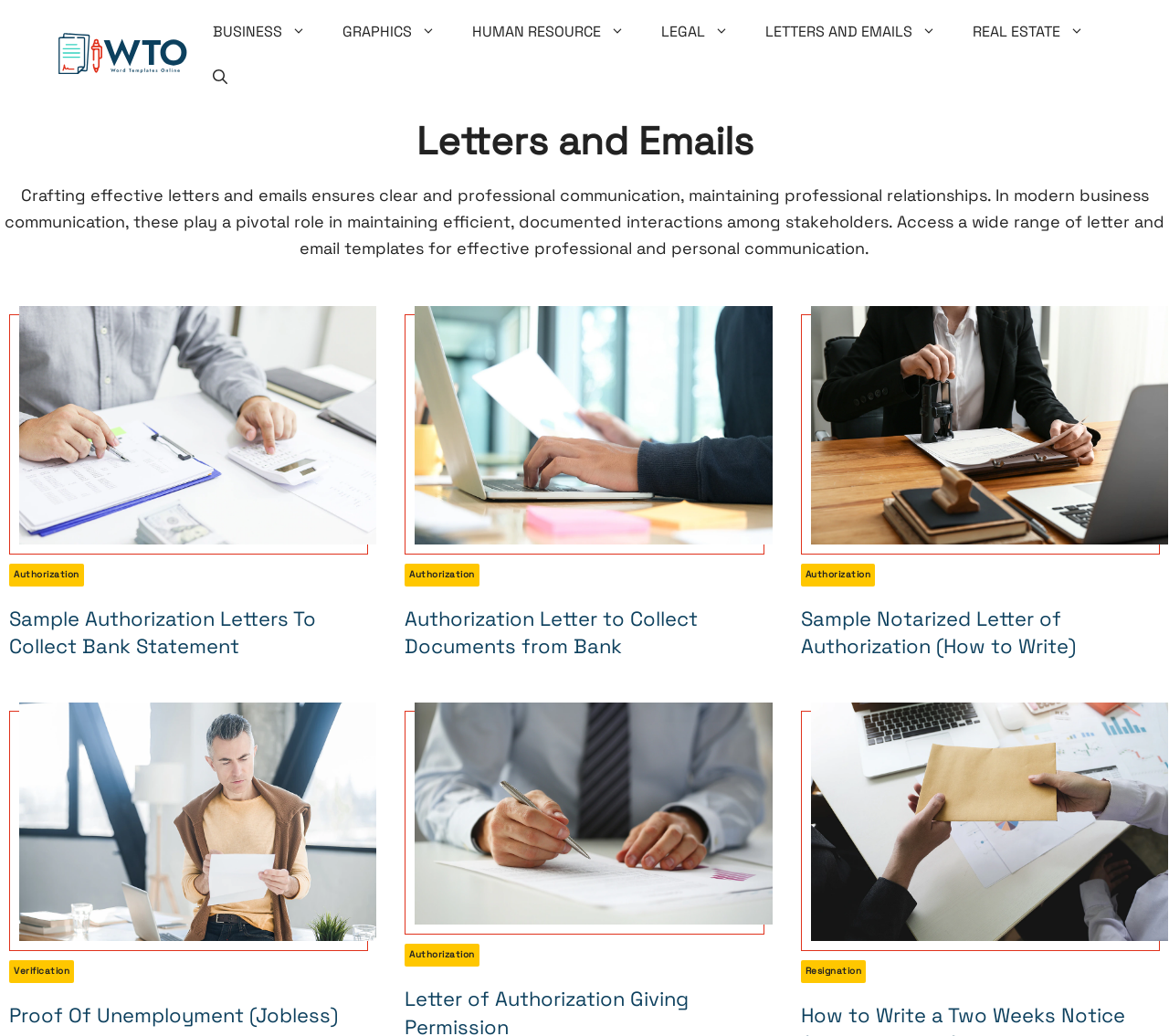Please identify the bounding box coordinates of the region to click in order to complete the given instruction: "Access Sample Authorization Letters To Collect Bank Statement". The coordinates should be four float numbers between 0 and 1, i.e., [left, top, right, bottom].

[0.008, 0.584, 0.27, 0.636]